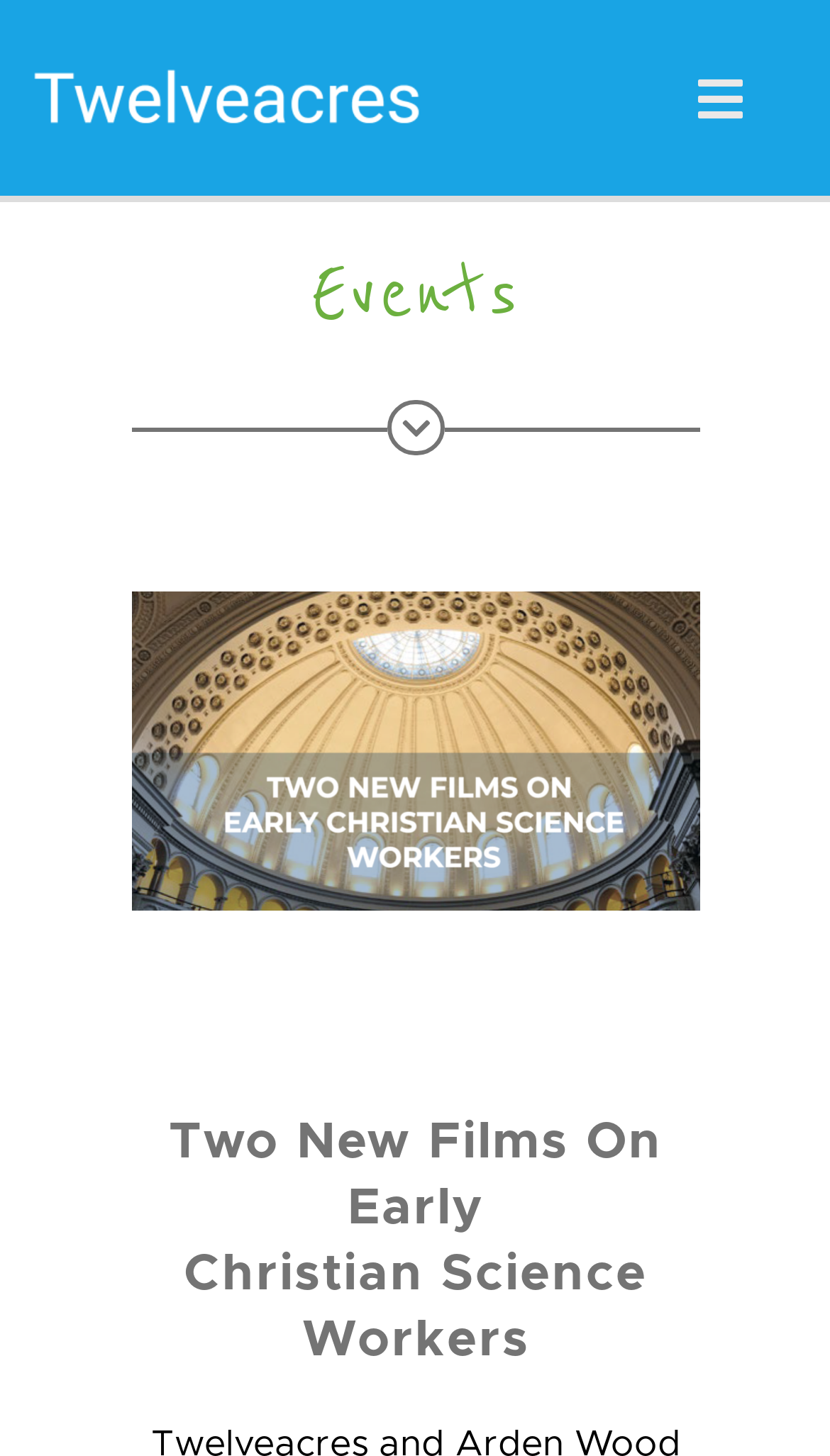Respond to the question with just a single word or phrase: 
What is the main navigation menu item?

RESIDENT LIFE